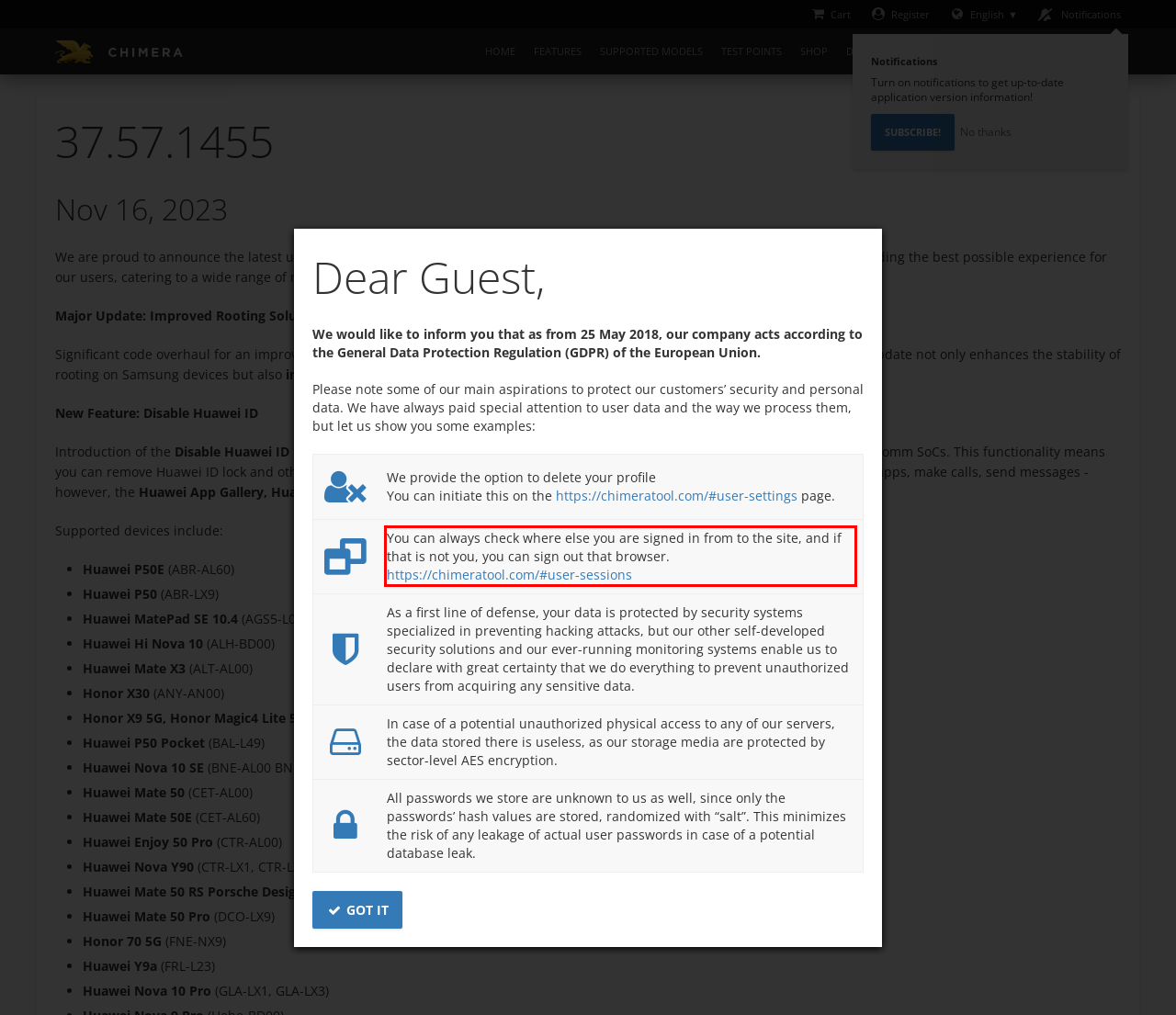Within the provided webpage screenshot, find the red rectangle bounding box and perform OCR to obtain the text content.

You can always check where else you are signed in from to the site, and if that is not you, you can sign out that browser. https://chimeratool.com/#user-sessions